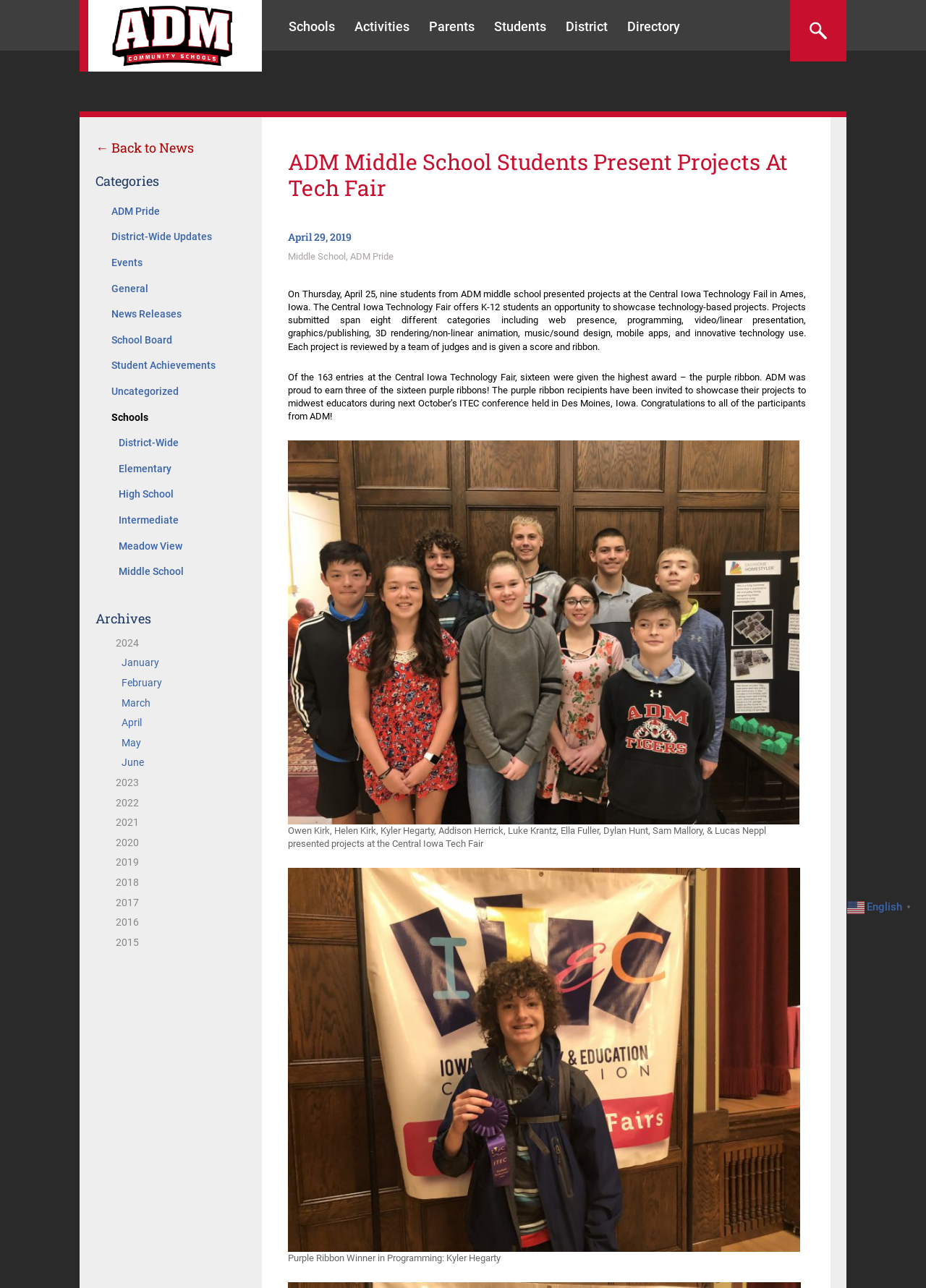Determine the bounding box coordinates for the element that should be clicked to follow this instruction: "Search the site". The coordinates should be given as four float numbers between 0 and 1, in the format [left, top, right, bottom].

[0.699, 0.02, 0.855, 0.039]